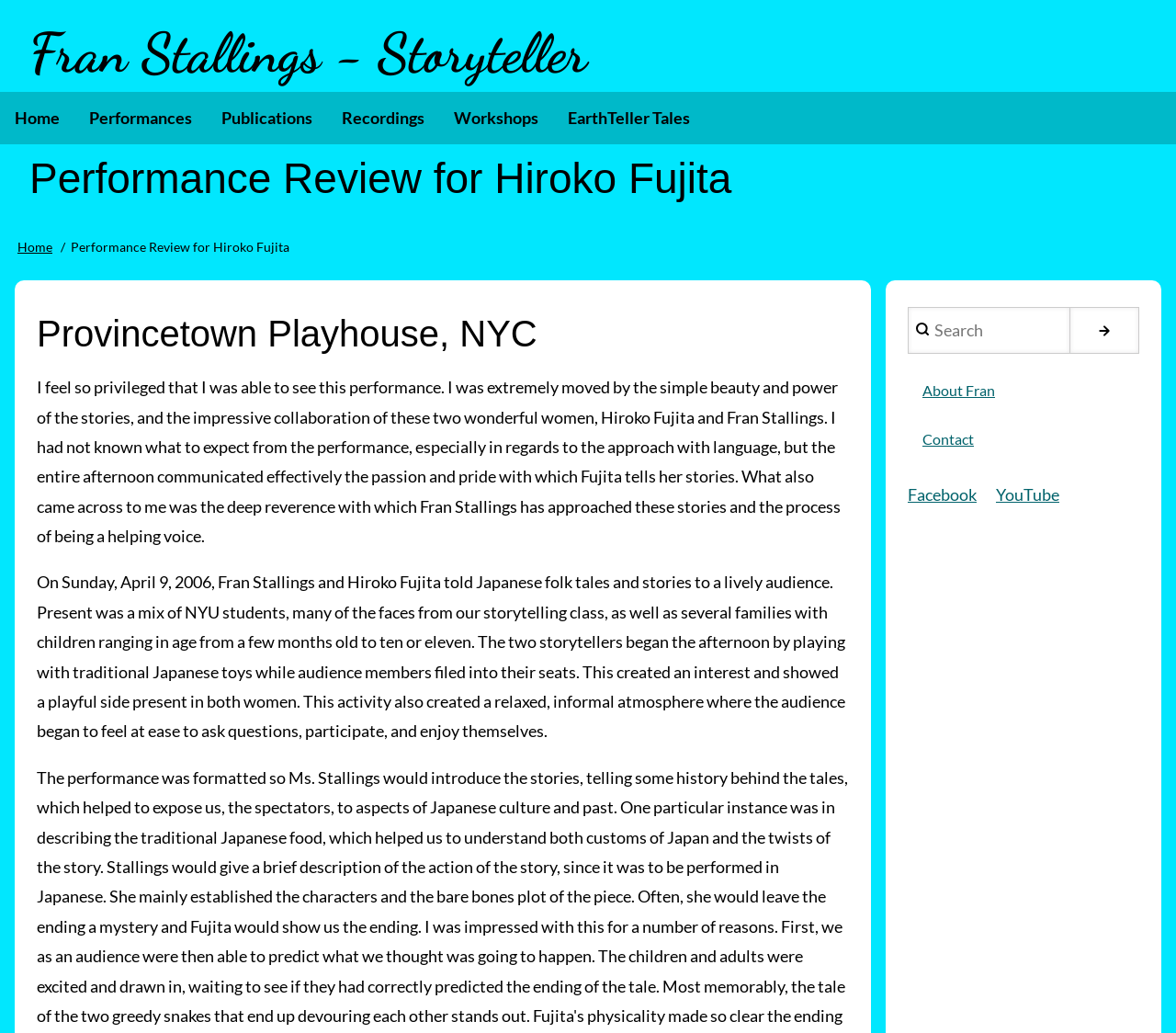What is the location of the performance?
Can you provide an in-depth and detailed response to the question?

I found the answer by looking at the heading element 'Provincetown Playhouse, NYC' which is a child of the StaticText element that describes the performance. This suggests that the performance took place at the Provincetown Playhouse in New York City.